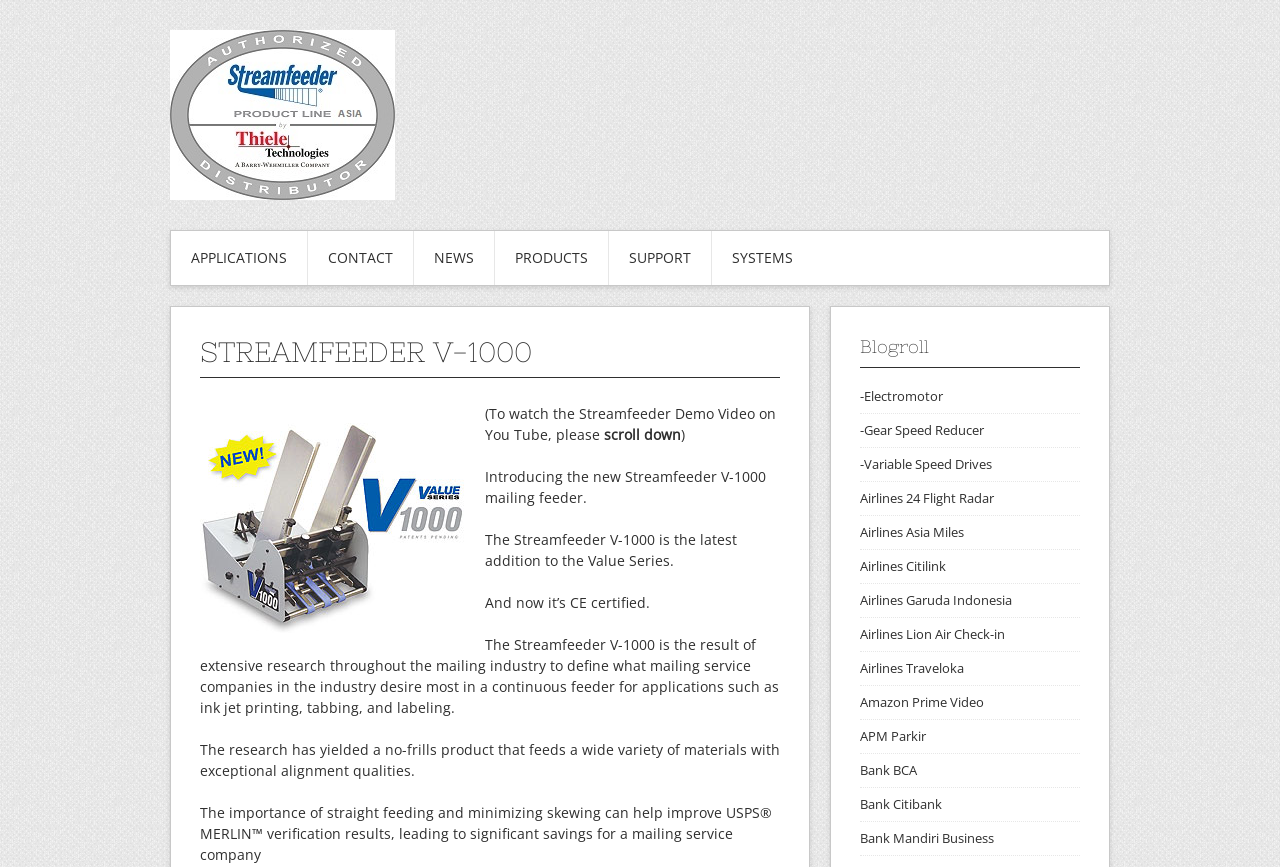What is the benefit of straight feeding and minimizing skewing?
Answer with a single word or phrase by referring to the visual content.

Improved USPS MERLIN verification results